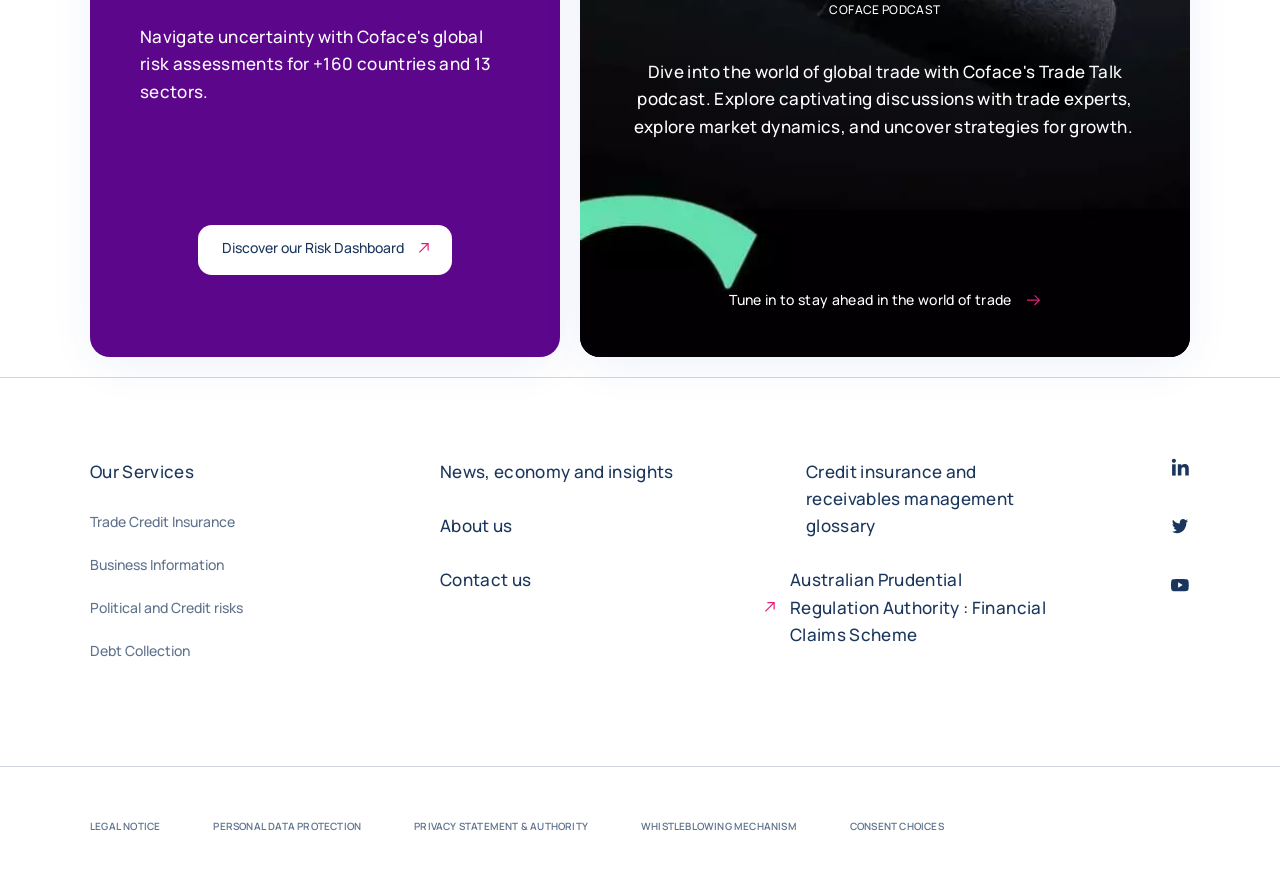Can you determine the bounding box coordinates of the area that needs to be clicked to fulfill the following instruction: "Discover our Risk Dashboard"?

[0.155, 0.254, 0.353, 0.311]